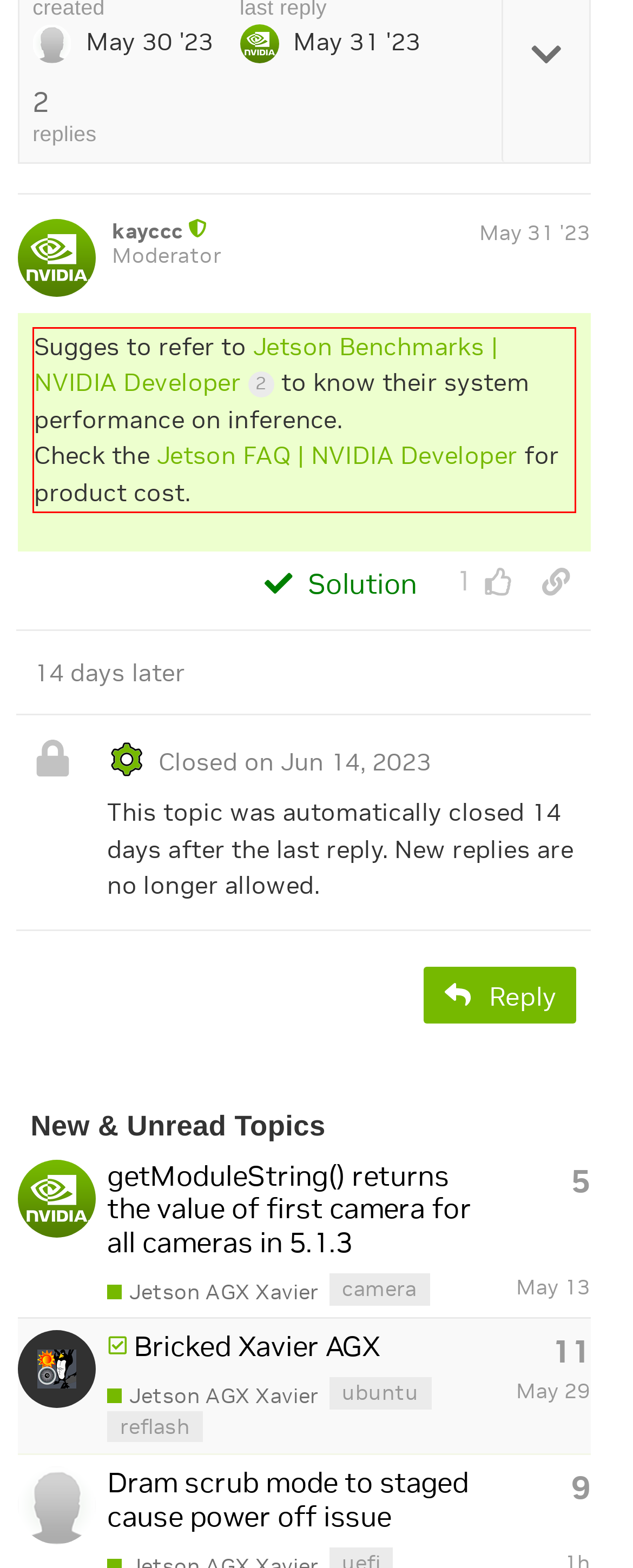View the screenshot of the webpage and identify the UI element surrounded by a red bounding box. Extract the text contained within this red bounding box.

Sugges to refer to Jetson Benchmarks | NVIDIA Developer 2 to know their system performance on inference. Check the Jetson FAQ | NVIDIA Developer for product cost.